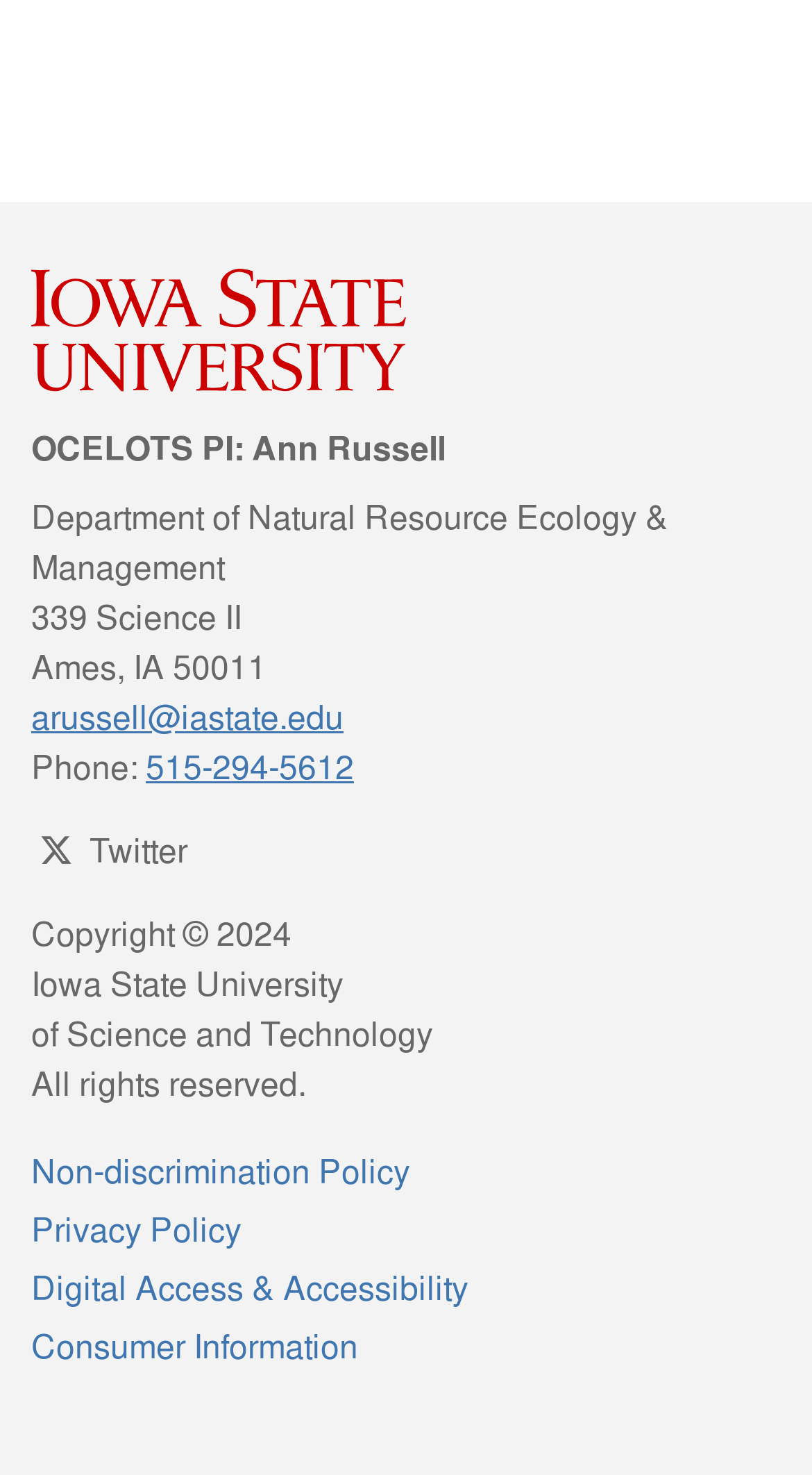Locate the bounding box coordinates of the clickable element to fulfill the following instruction: "Contact Ann Russell via email". Provide the coordinates as four float numbers between 0 and 1 in the format [left, top, right, bottom].

[0.038, 0.47, 0.423, 0.501]